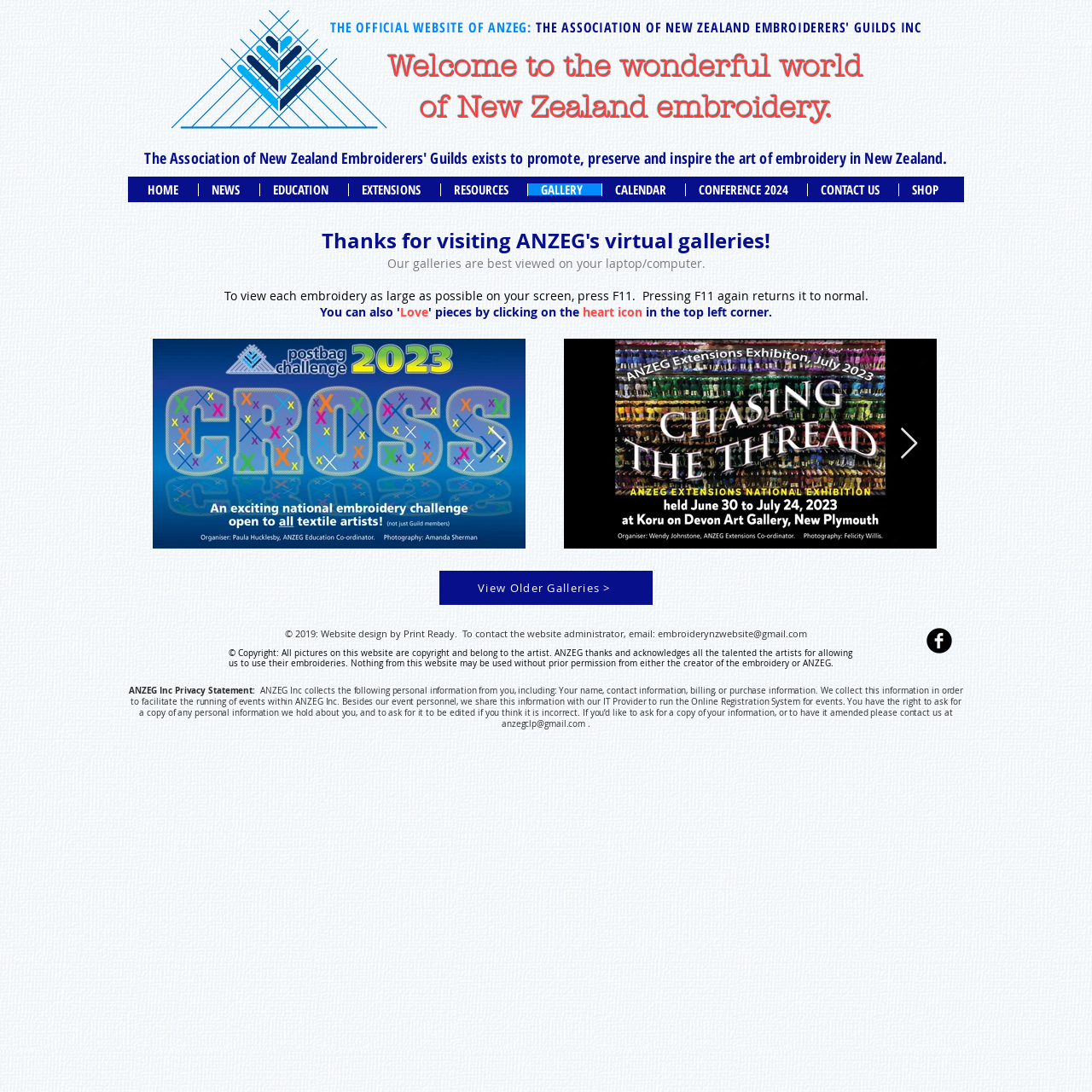What is the name of the organization?
Please use the image to deliver a detailed and complete answer.

The name of the organization can be found in the top-left corner of the webpage, where the logo and the text 'THE OFFICIAL WEBSITE OF ANZEG:' are located.